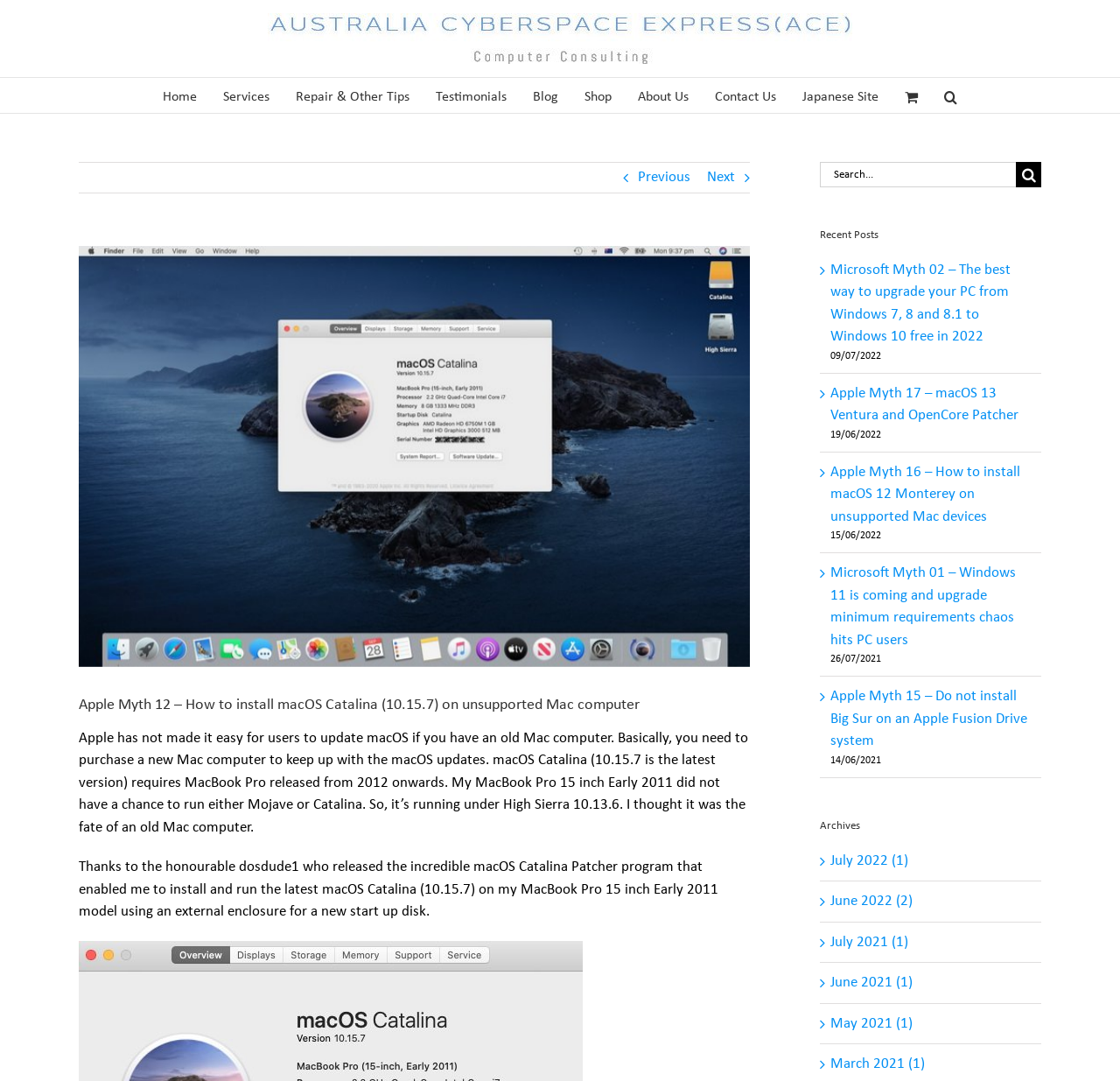Show the bounding box coordinates of the element that should be clicked to complete the task: "Contact Us".

[0.638, 0.072, 0.693, 0.104]